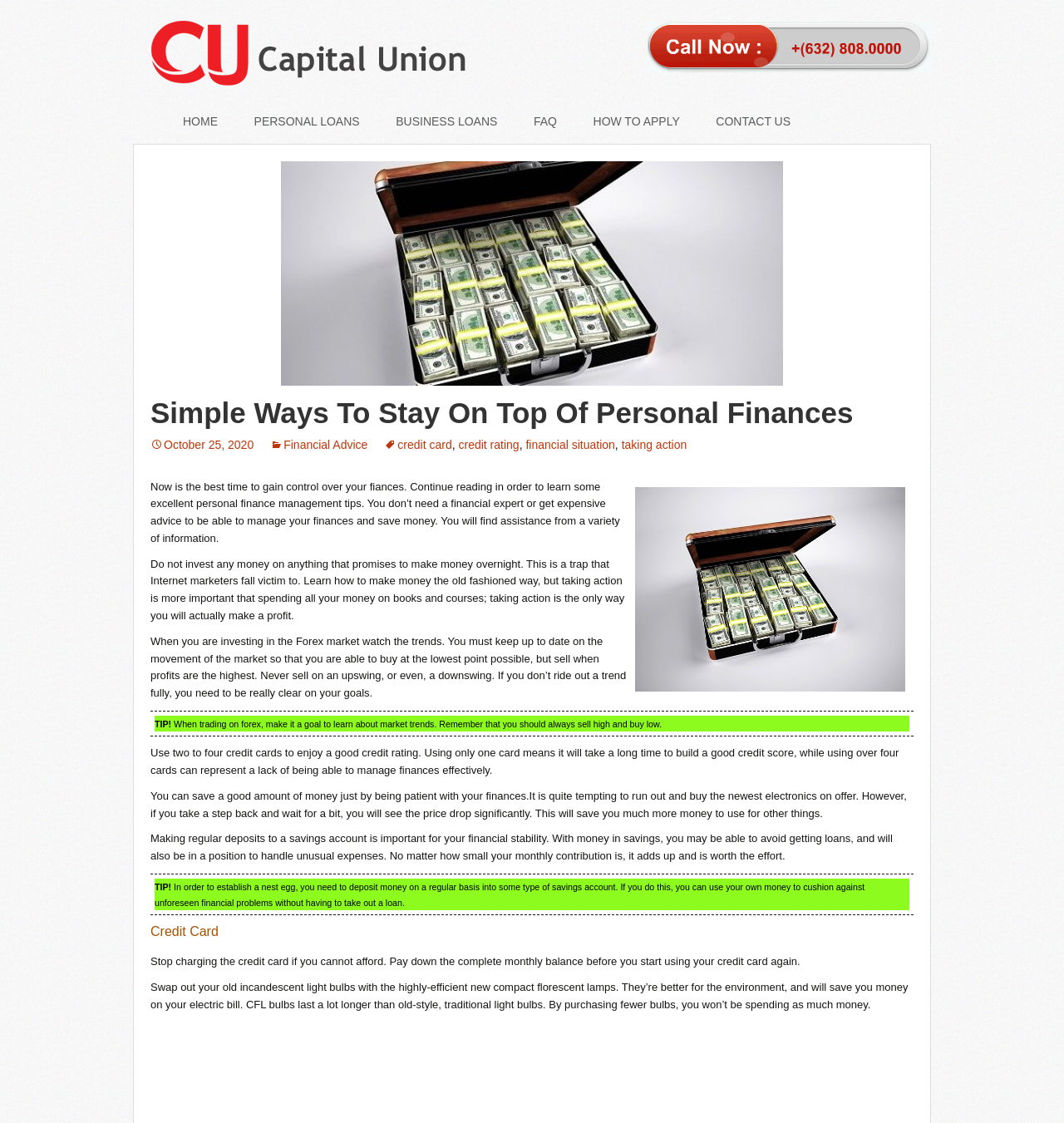Please provide the bounding box coordinates in the format (top-left x, top-left y, bottom-right x, bottom-right y). Remember, all values are floating point numbers between 0 and 1. What is the bounding box coordinate of the region described as: Business Loans

[0.356, 0.095, 0.483, 0.121]